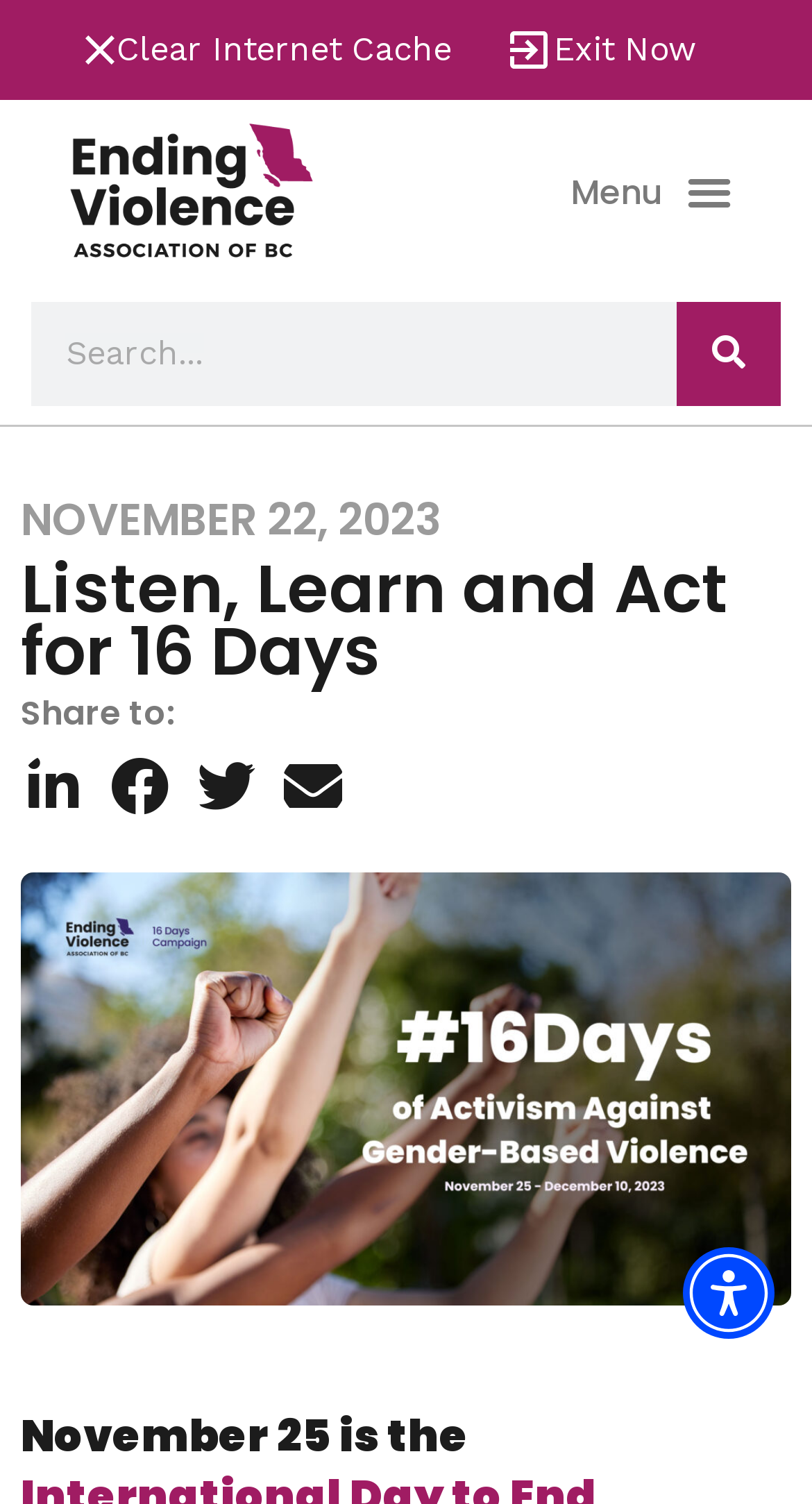Create an elaborate caption that covers all aspects of the webpage.

The webpage is dedicated to the International Day to End Violence Against Women and the 16 Days of Activism Against Gender-Based Violence. At the top right corner, there is an "Accessibility Menu" button. Below it, there are two links: "Clear Internet Cache - open in a new tab" and "Exit Now". 

On the top left side, there is a link with no text, followed by a "Menu" label and a "Menu Toggle" button. A search bar is located below, with a search box and a "Search" button. The current date, "NOVEMBER 22, 2023", is displayed on the top left side.

The main heading, "Listen, Learn and Act for 16 Days", is centered at the top of the page. Below it, there is a "Share to:" label, followed by four social media sharing buttons: "Share on linkedin", "Share on facebook", "Share on twitter", and "Share on email". 

A large figure or image takes up most of the page's content area, spanning from the top to the bottom.